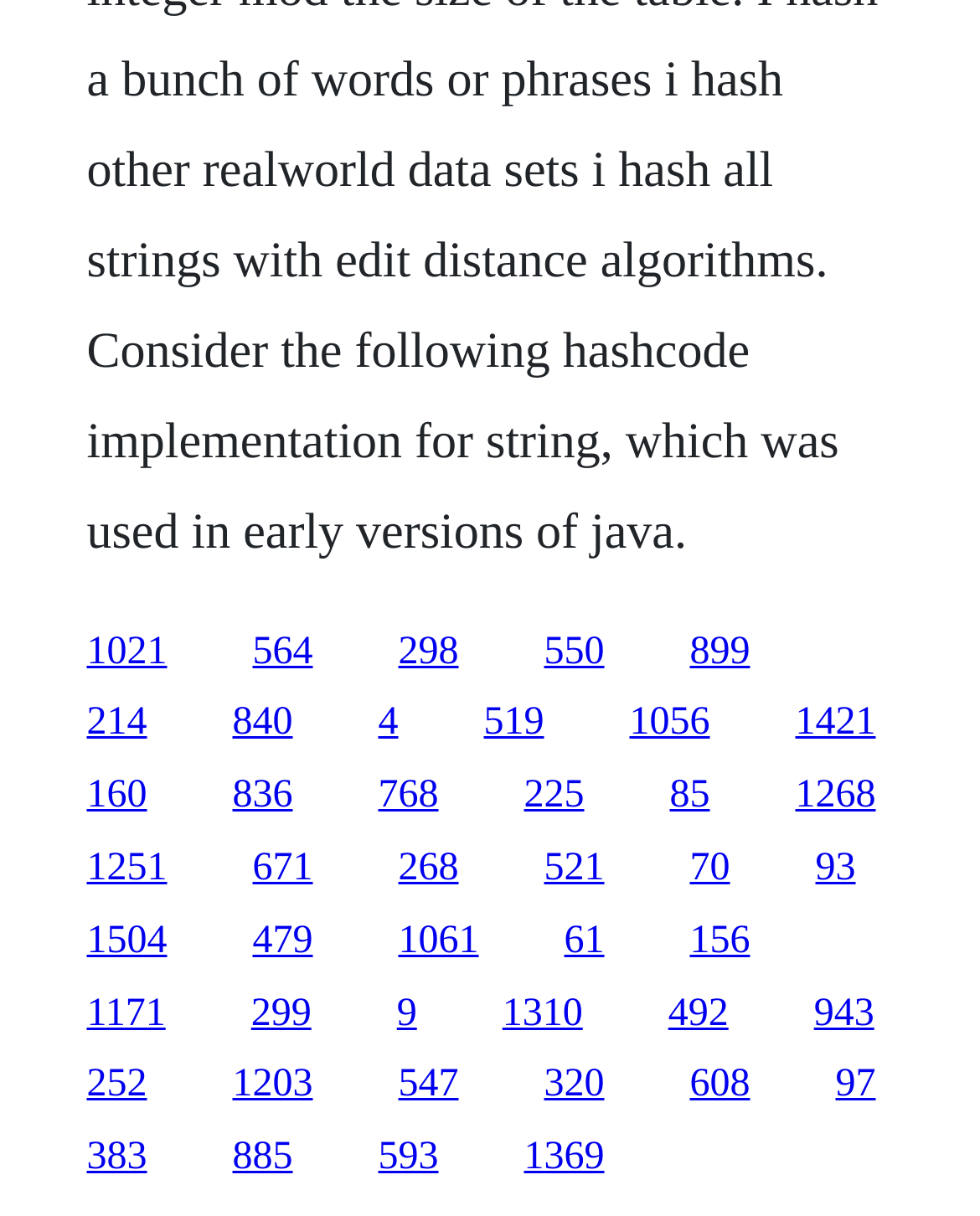Can you specify the bounding box coordinates of the area that needs to be clicked to fulfill the following instruction: "go to the fourth link"?

[0.555, 0.518, 0.617, 0.553]